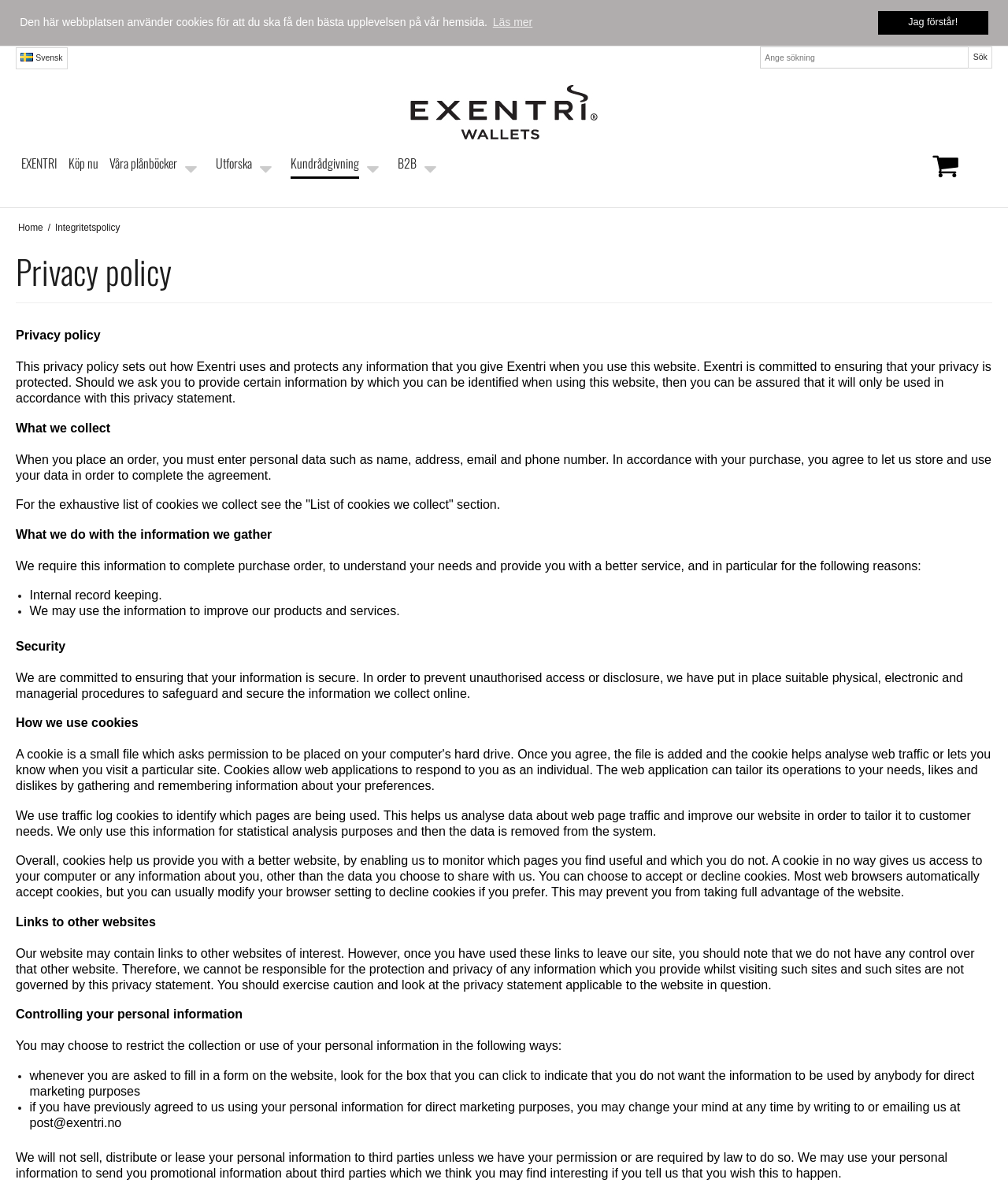Refer to the image and offer a detailed explanation in response to the question: What happens if you click on a link to another website from Exentri's website?

According to the privacy policy, if you click on a link to another website from Exentri's website, Exentri is not responsible for the protection and privacy of any information you provide whilst visiting that other website, as they do not have control over that website.